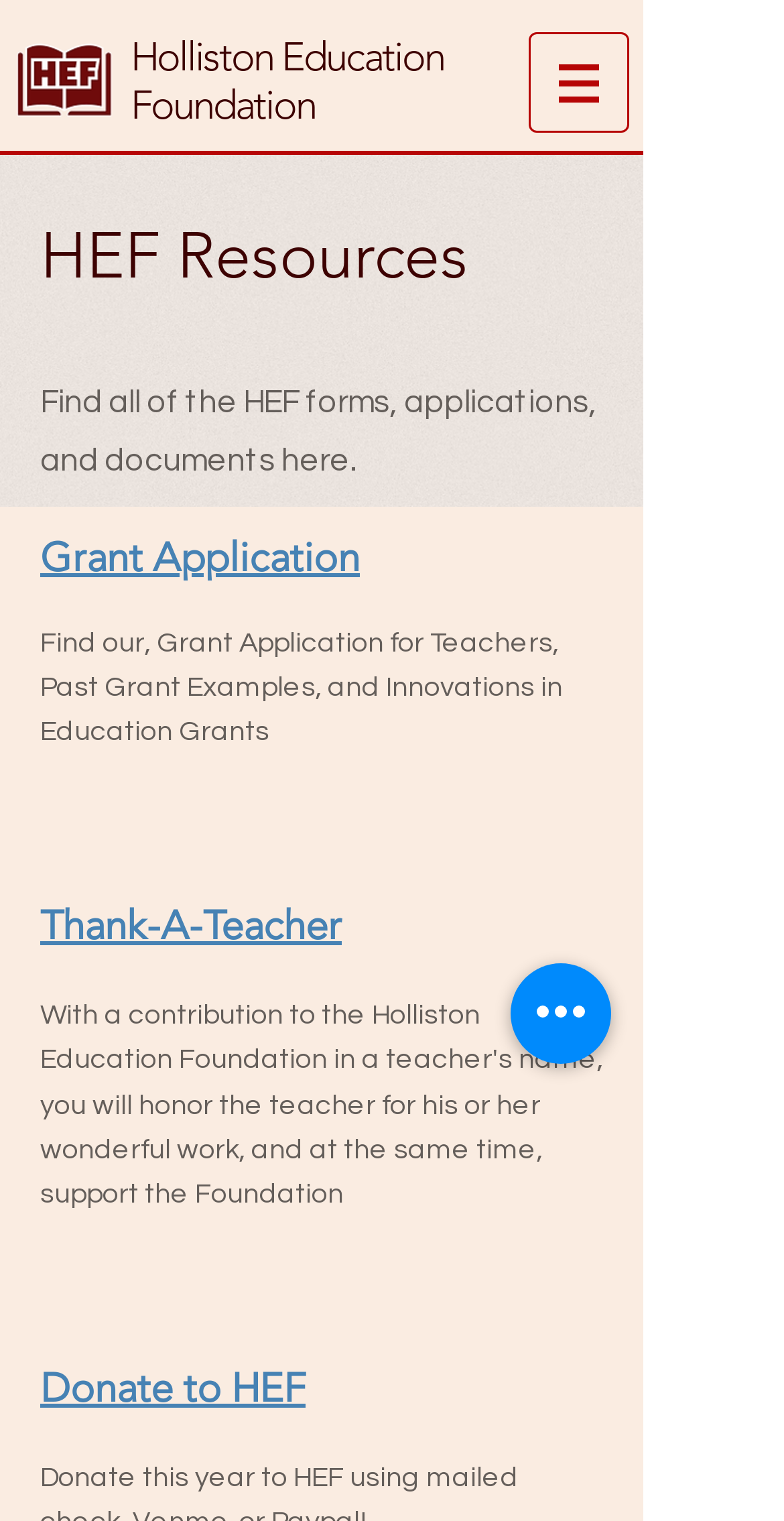Determine the bounding box coordinates in the format (top-left x, top-left y, bottom-right x, bottom-right y). Ensure all values are floating point numbers between 0 and 1. Identify the bounding box of the UI element described by: parent_node: Email aria-describedby="email-notes" name="email"

None